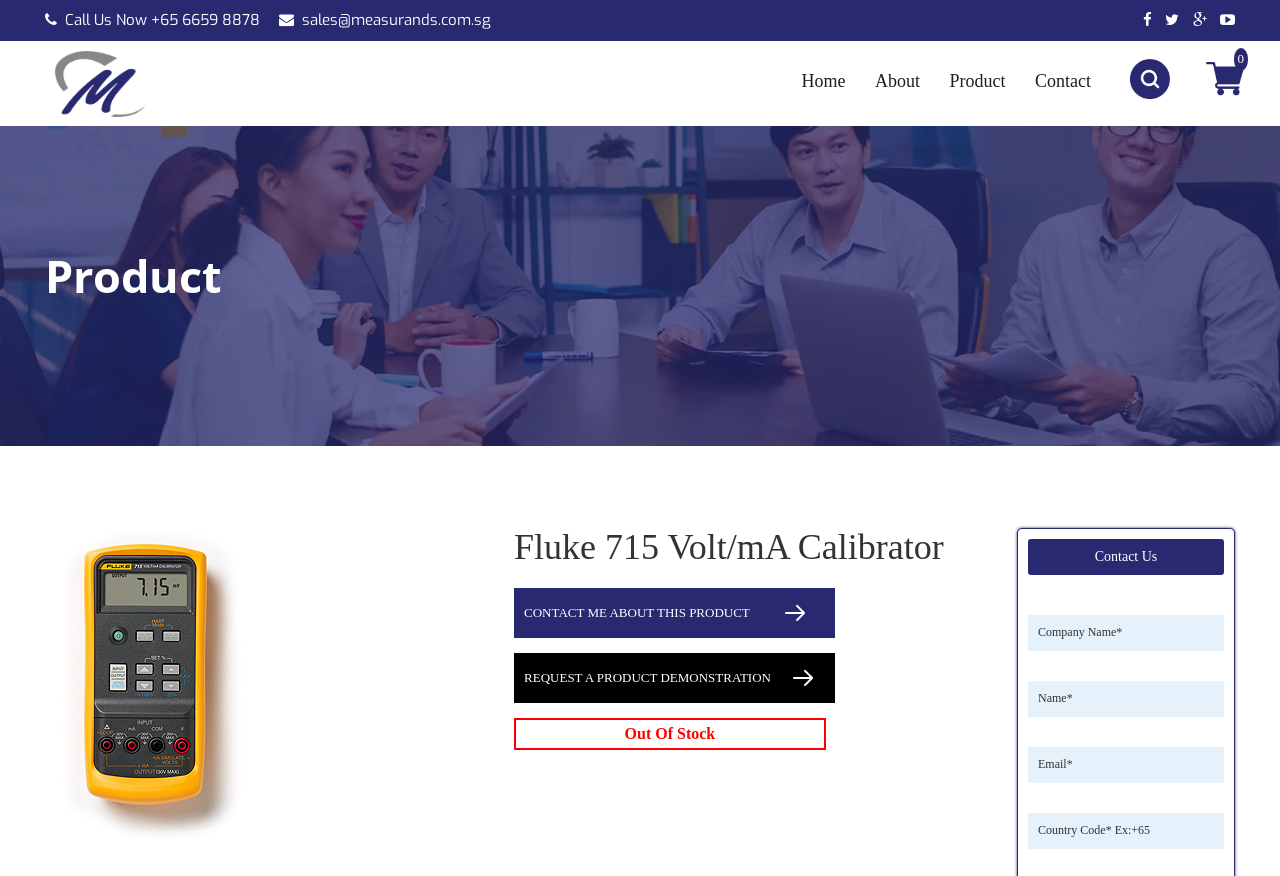Generate a detailed explanation of the webpage's features and information.

The webpage is about the Fluke 715 Volt/mA Calibrator, a product offered by Measurands. At the top left corner, there are two links to contact the company, one for calling and one for emailing. Next to them, there are five social media links. 

Below these links, there is a logo on the left side, and a "Skip to content" link on the right side. The main navigation menu is located below, with links to "Home", "About", "Product", and "Contact". 

On the right side of the navigation menu, there is a search bar with a label "Search for:". 

The main content of the page is divided into two sections. On the left side, there is an image of the product, and on the right side, there is a heading "Fluke 715 Volt/mA Calibrator" followed by two links to contact the company about the product and request a product demonstration. 

Below the image, there is a heading "Product" and a link to the product page. On the right side, there is a status indicator showing that the product is out of stock. 

At the bottom of the page, there is a contact form with fields for company name, name, email, and country code.